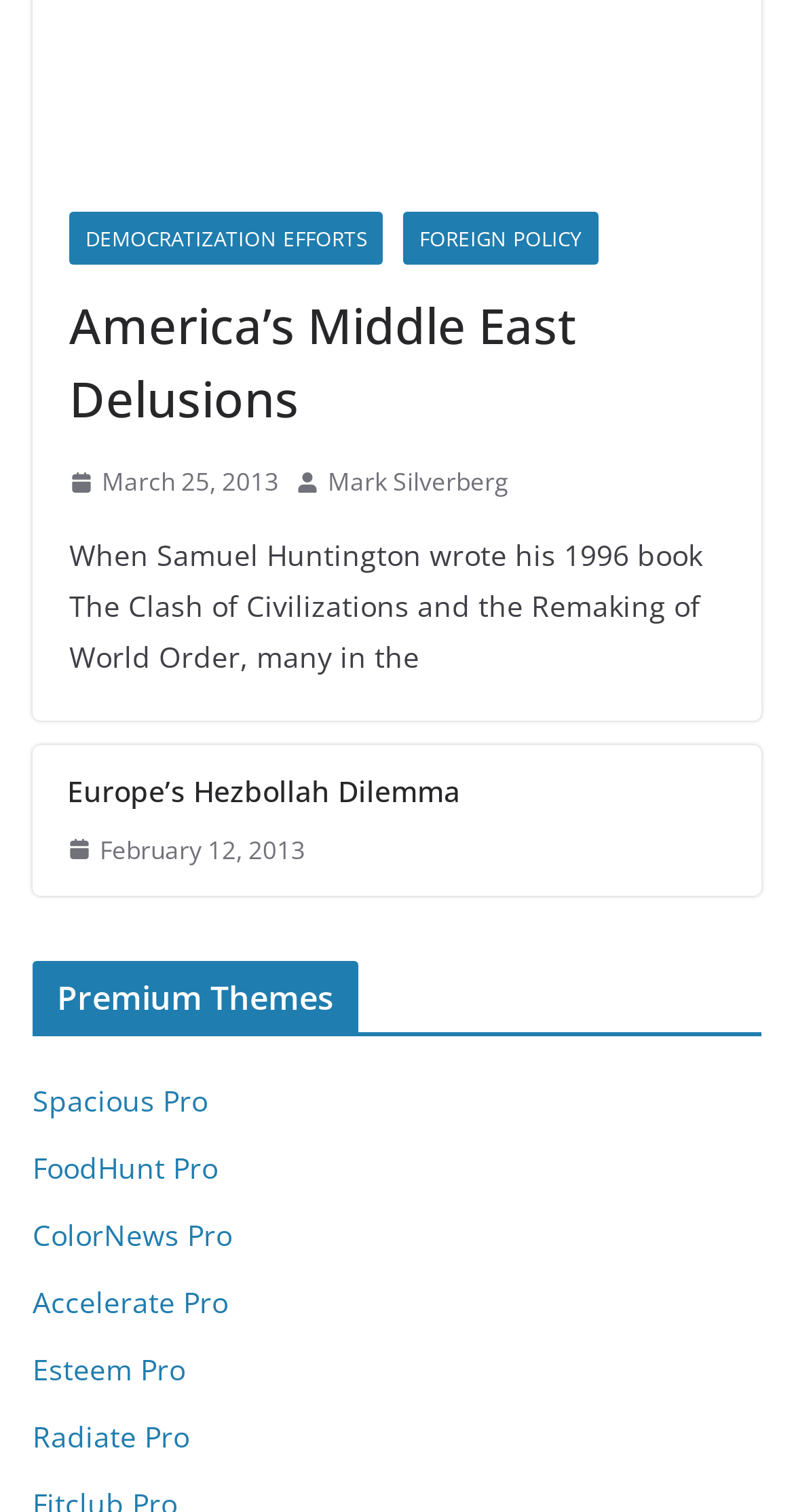Please provide a short answer using a single word or phrase for the question:
What is the title of the first article?

America’s Middle East Delusions